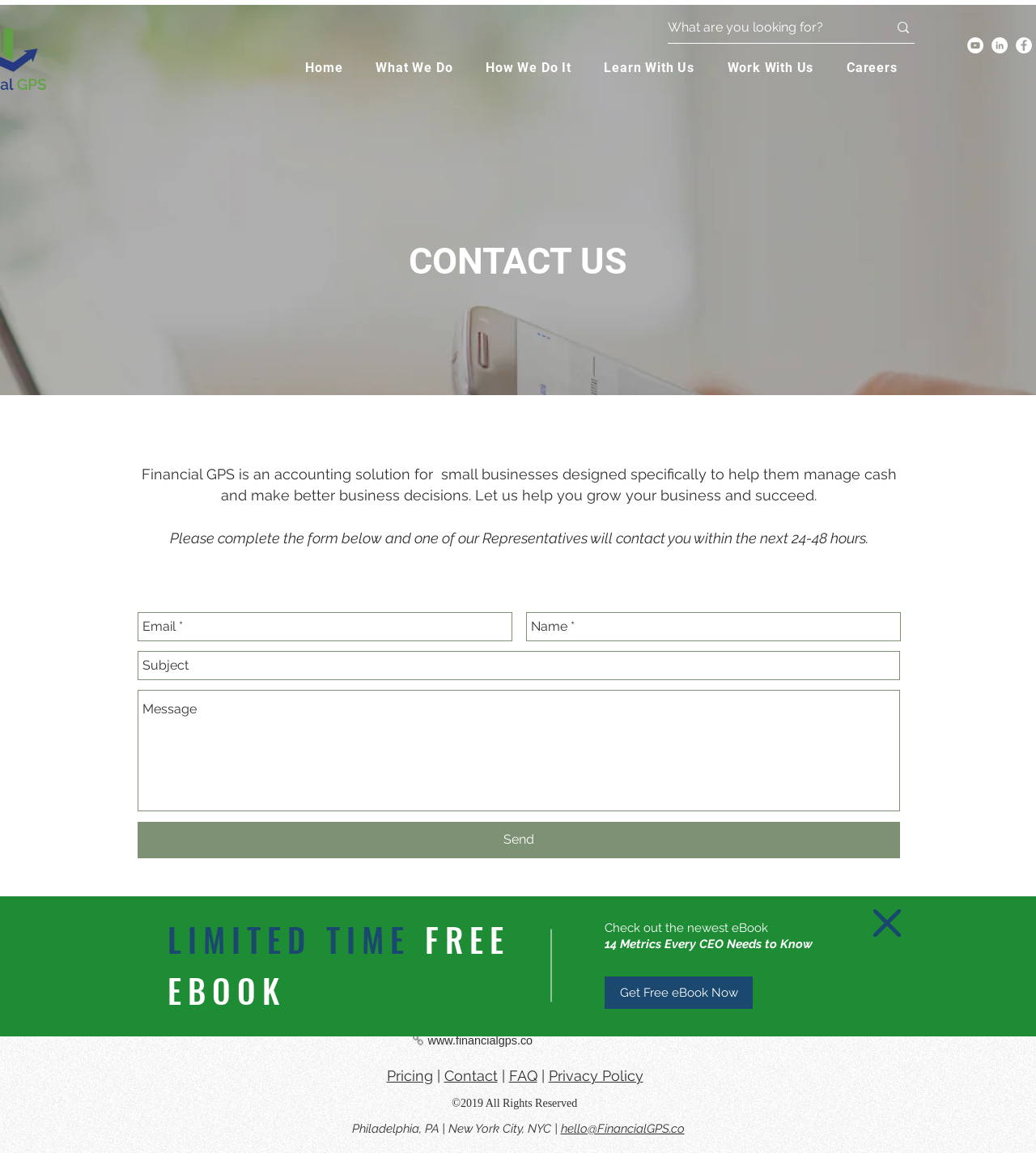Find the bounding box coordinates of the clickable element required to execute the following instruction: "Get the free eBook now". Provide the coordinates as four float numbers between 0 and 1, i.e., [left, top, right, bottom].

[0.584, 0.847, 0.727, 0.875]